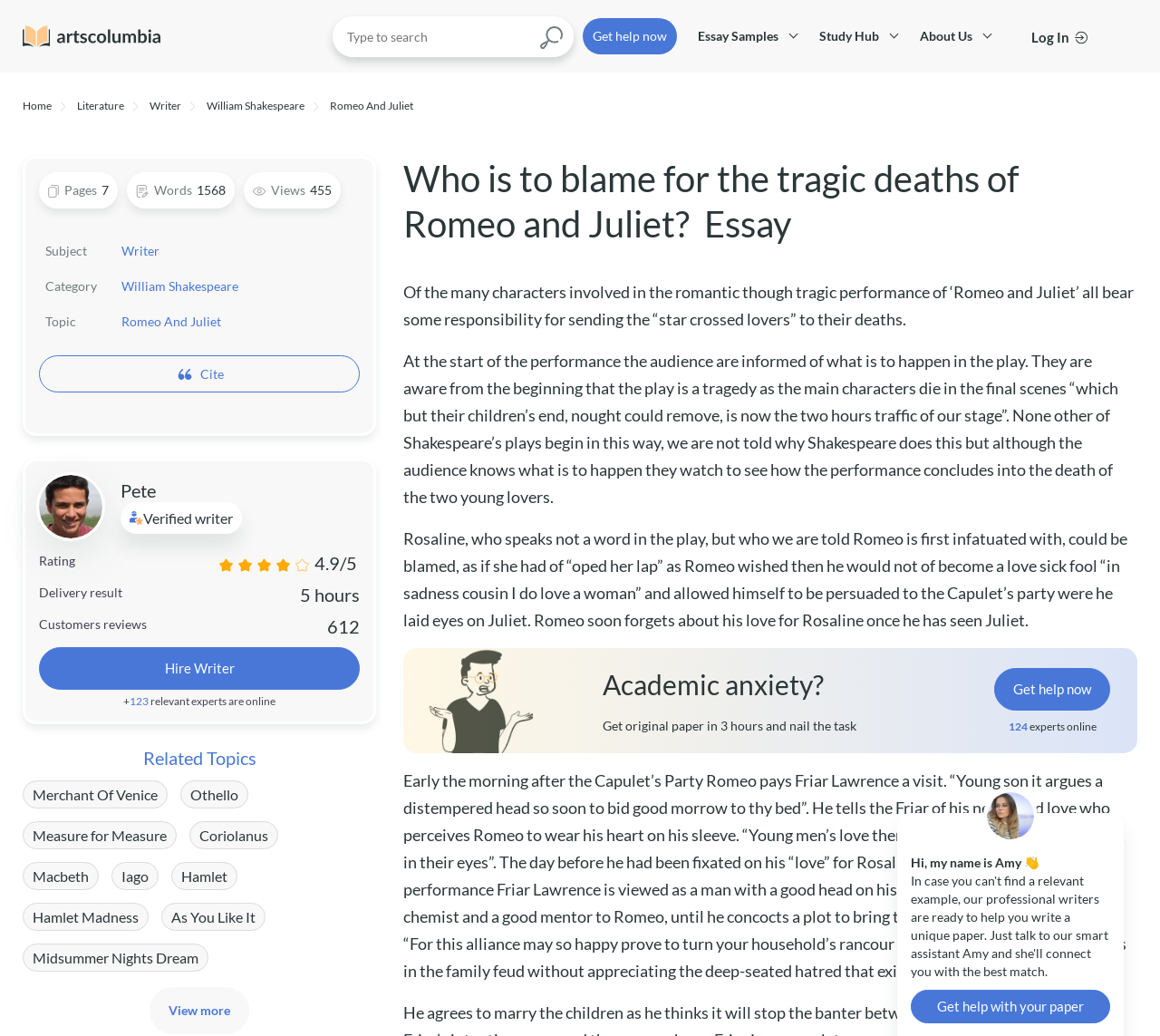Given the description of the UI element: "Spiritual Growth & Development", predict the bounding box coordinates in the form of [left, top, right, bottom], with each value being a float between 0 and 1.

None